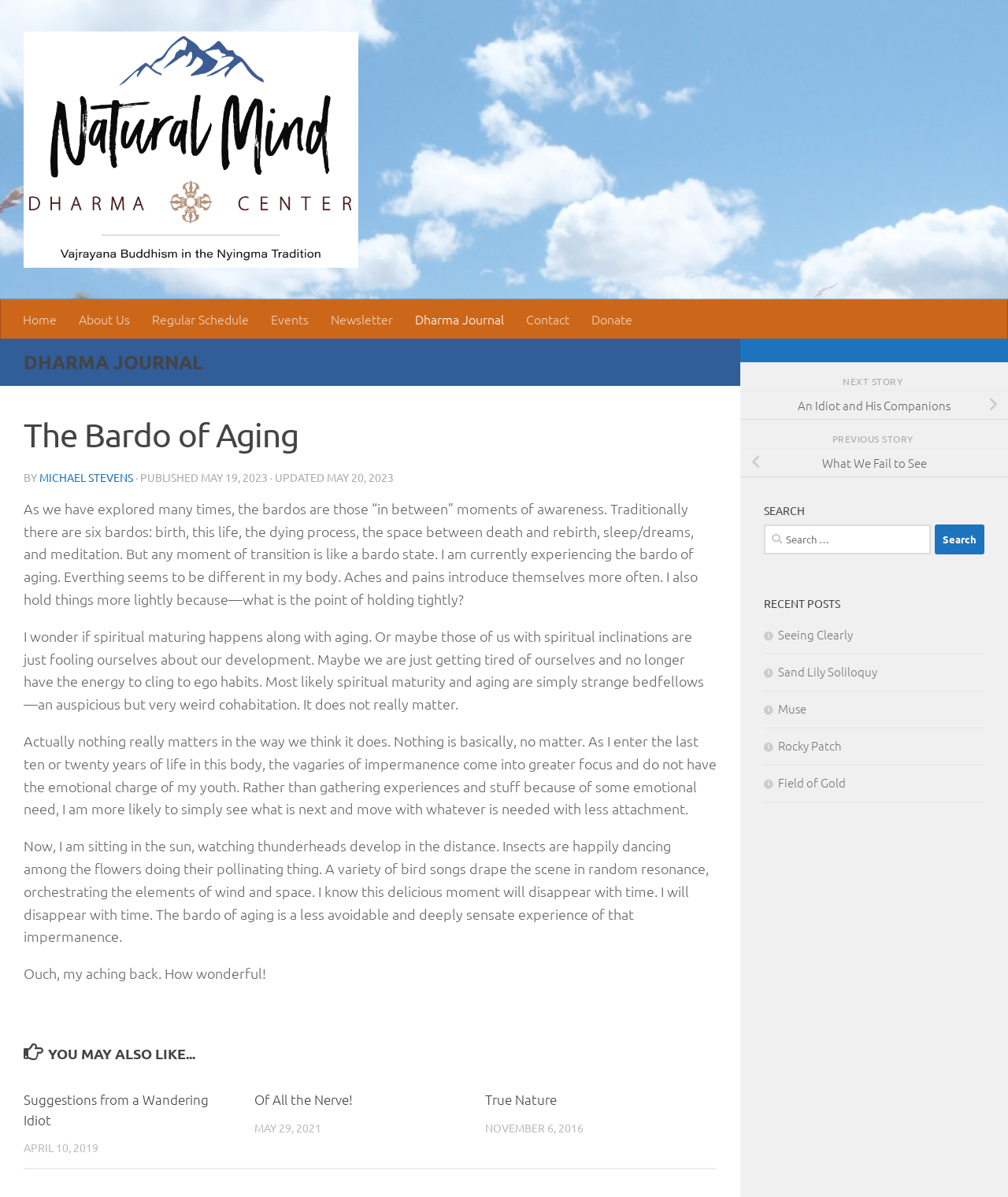Using the provided element description "What We Fail to See", determine the bounding box coordinates of the UI element.

[0.734, 0.374, 1.0, 0.398]